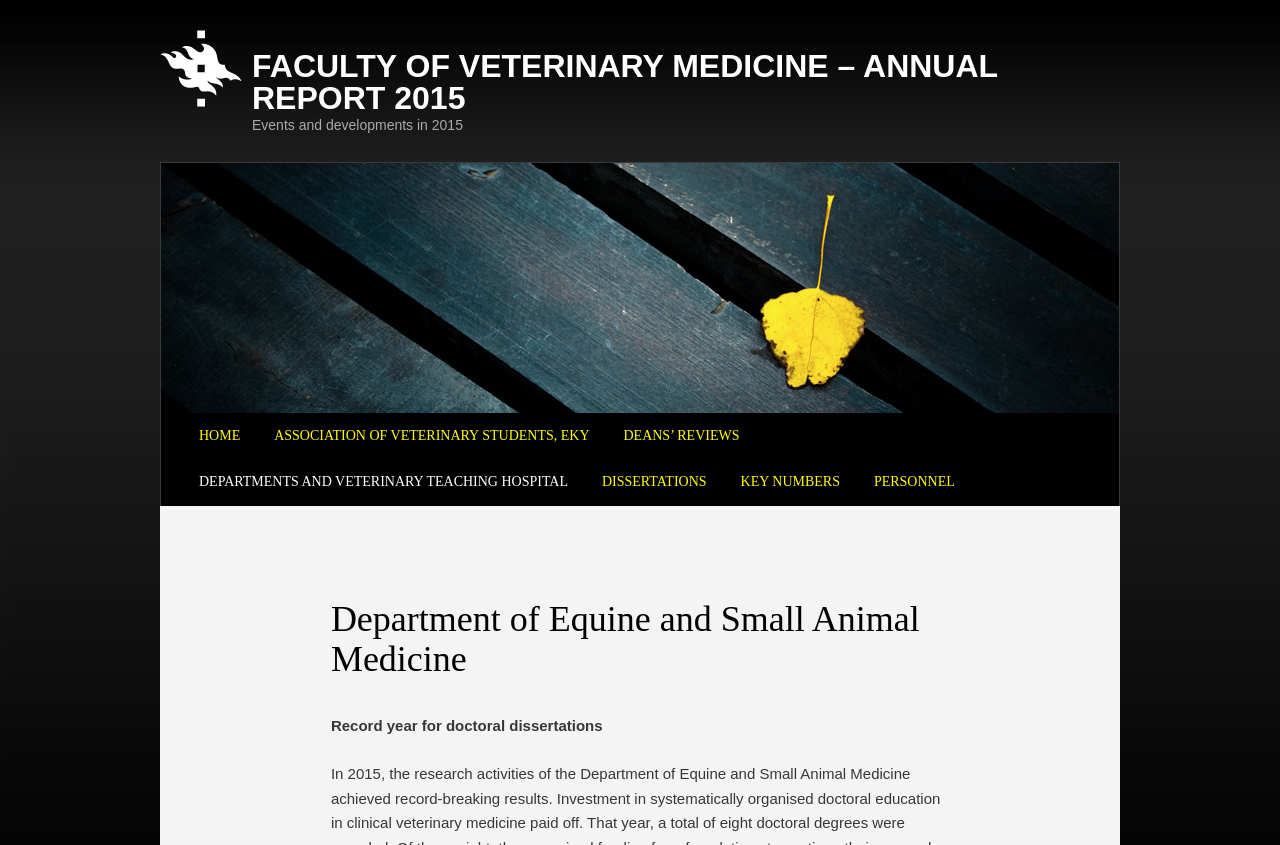Please find the bounding box coordinates for the clickable element needed to perform this instruction: "go to faculty of veterinary medicine annual report 2015".

[0.197, 0.057, 0.779, 0.137]